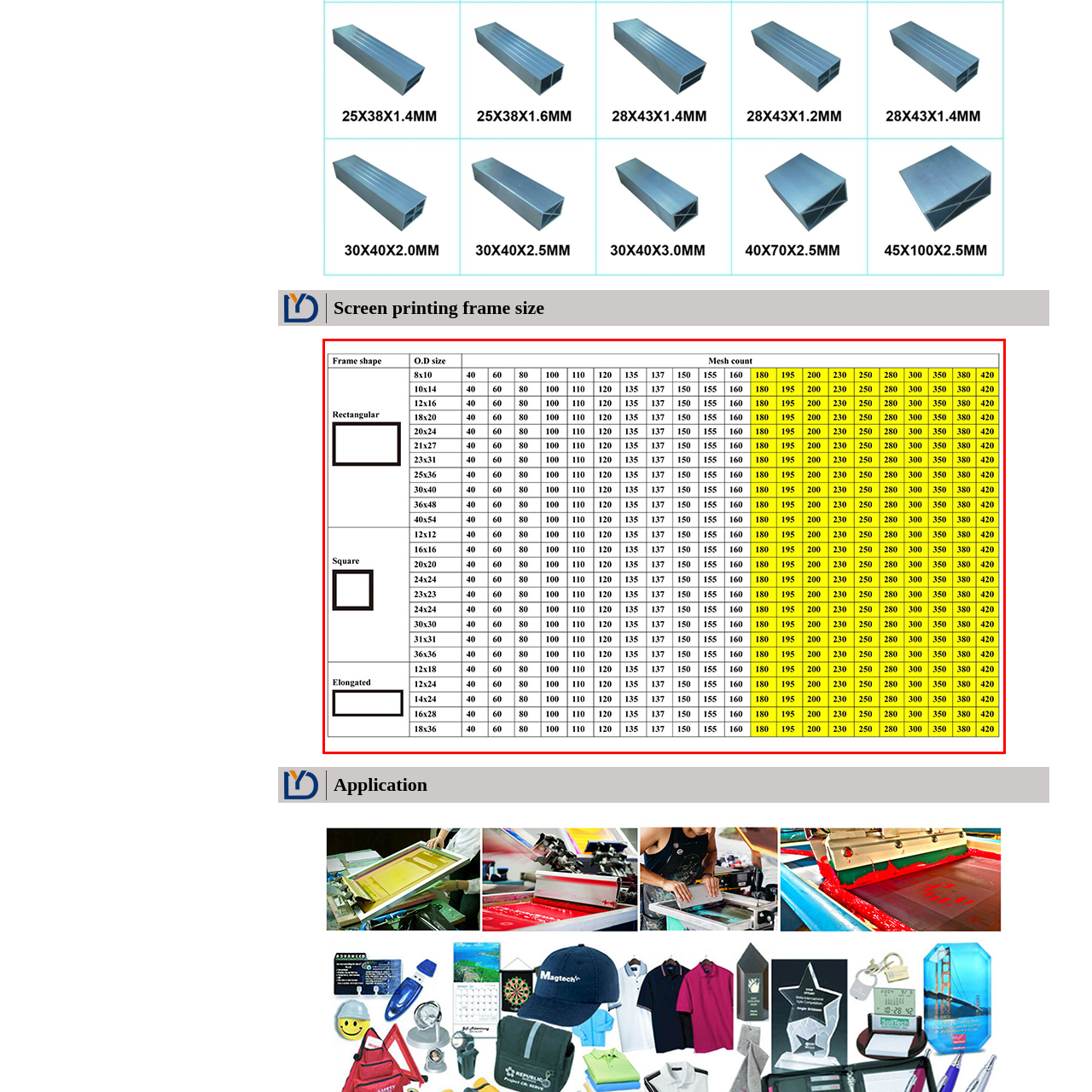Examine the picture highlighted with a red border, What is the purpose of the mesh count information in the chart? Please respond with a single word or phrase.

To achieve desired print quality